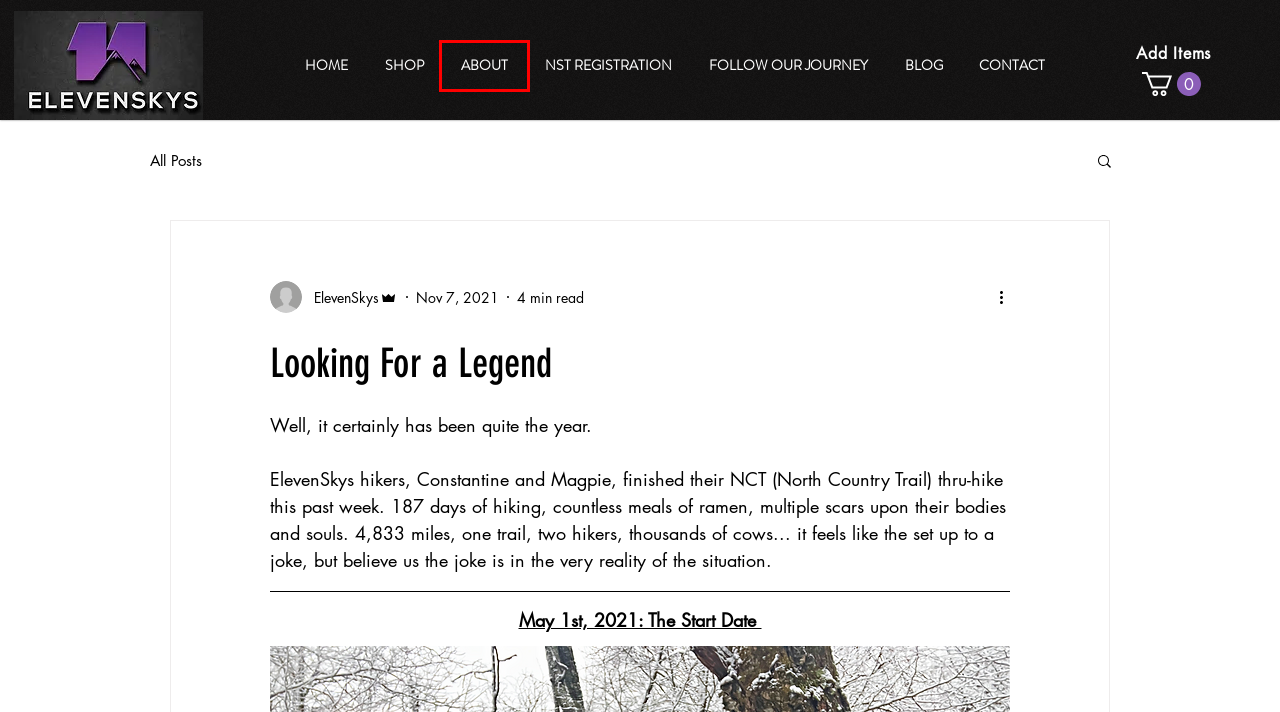Given a screenshot of a webpage with a red bounding box around an element, choose the most appropriate webpage description for the new page displayed after clicking the element within the bounding box. Here are the candidates:
A. CONTACT | ElevenSkys
B. SHOP | ElevenSkys
C. Breath
D. BLOG | ElevenSkys
E. ABOUT | ElevenSkys
F. NST REGISTRATION | ElevenSkys
G. Where Are You?
H. FOLLOW OUR JOURNEY | ElevenSkys

E